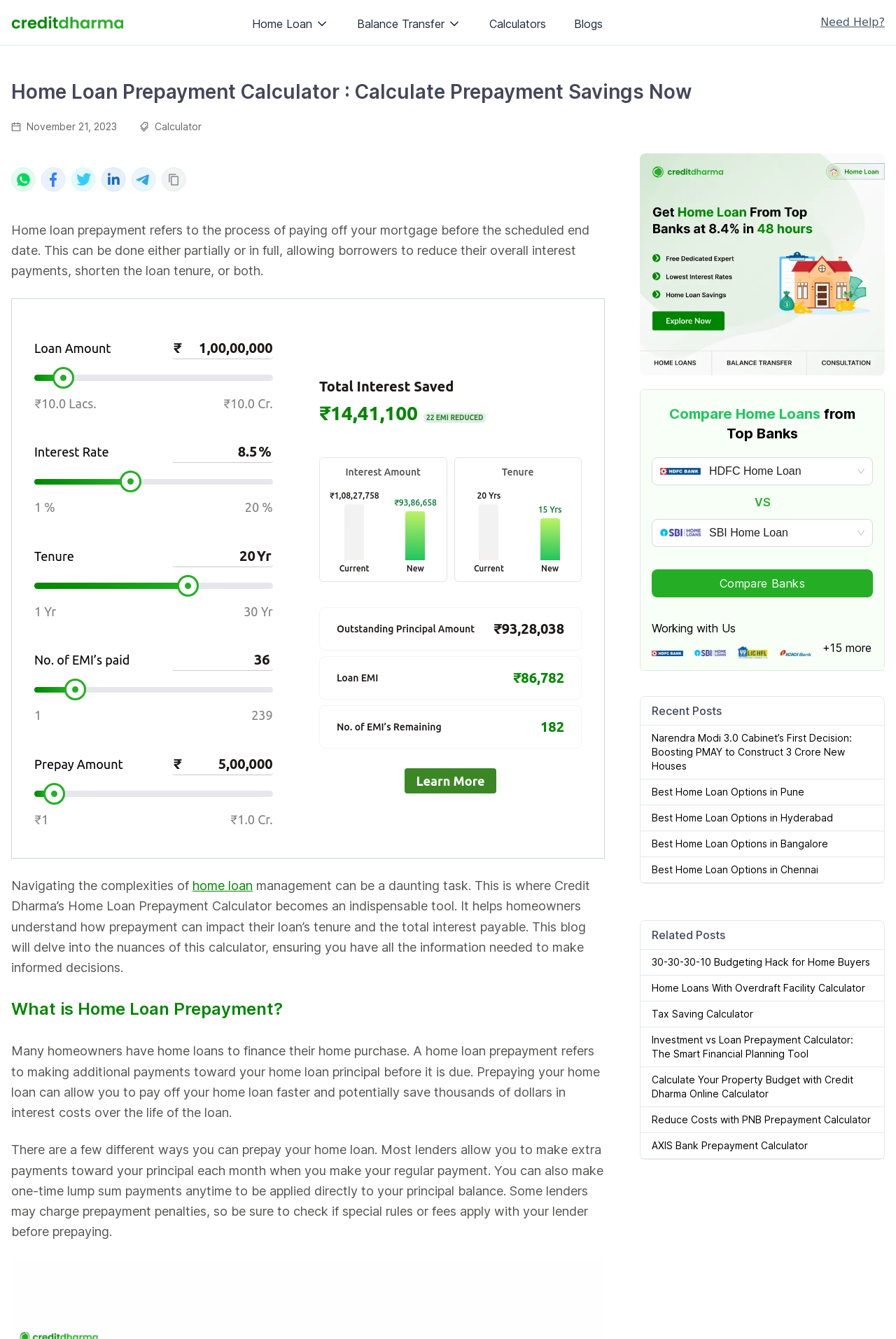Using the elements shown in the image, answer the question comprehensively: How much interest can be saved by prepaying the loan?

According to the calculator, prepaying the loan can save ₹14,41,100 in interest, which is the difference between the total interest payable without prepayment and the total interest payable with prepayment.